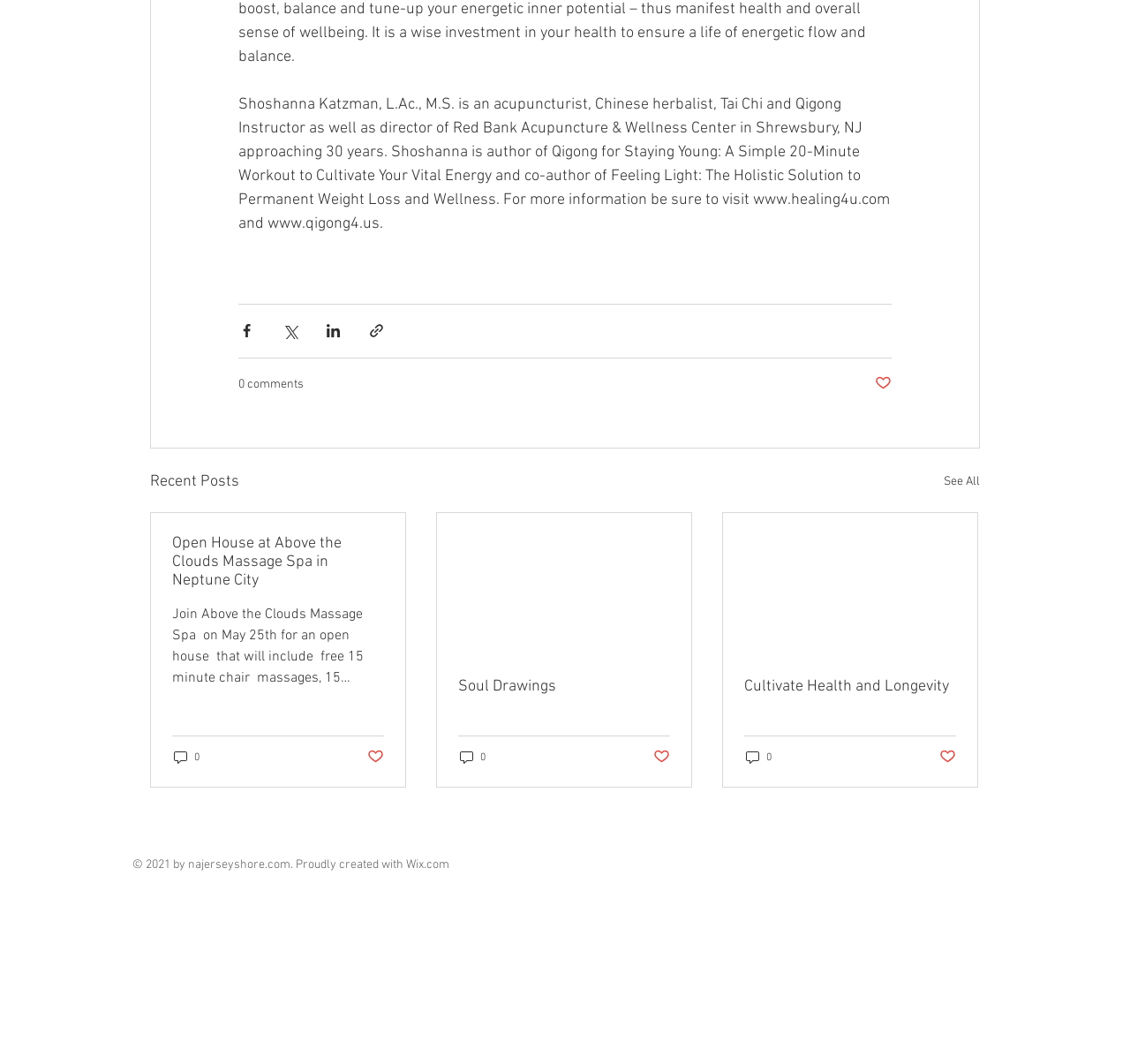Given the description of a UI element: "Soul Drawings", identify the bounding box coordinates of the matching element in the webpage screenshot.

[0.405, 0.636, 0.593, 0.654]